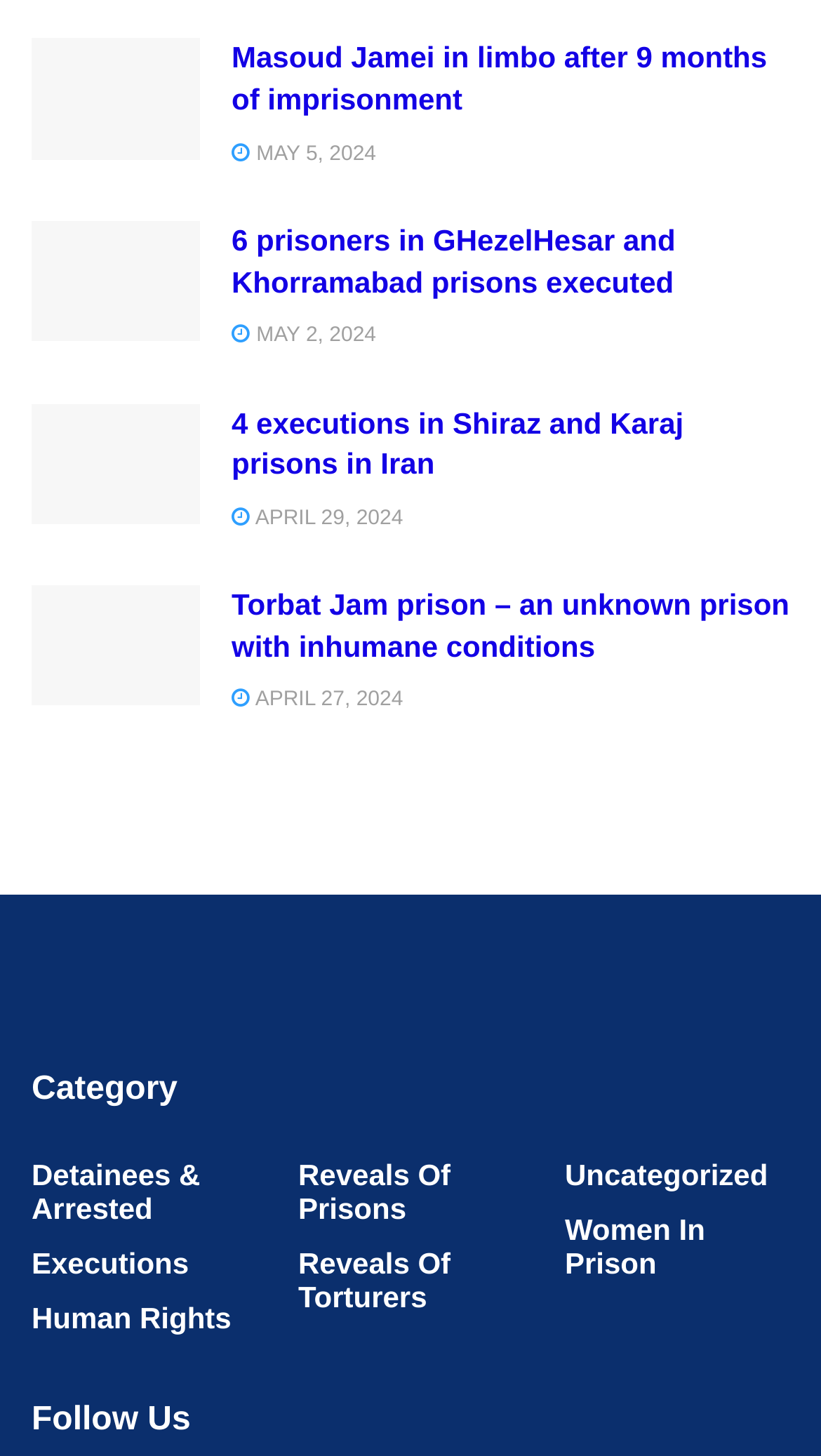Using details from the image, please answer the following question comprehensively:
What is the title of the first article?

I looked at the text associated with the first 'article' element, which is 'Masoud Jamei in limbo after 9 months of imprisonment'. This is the title of the first article on the webpage.